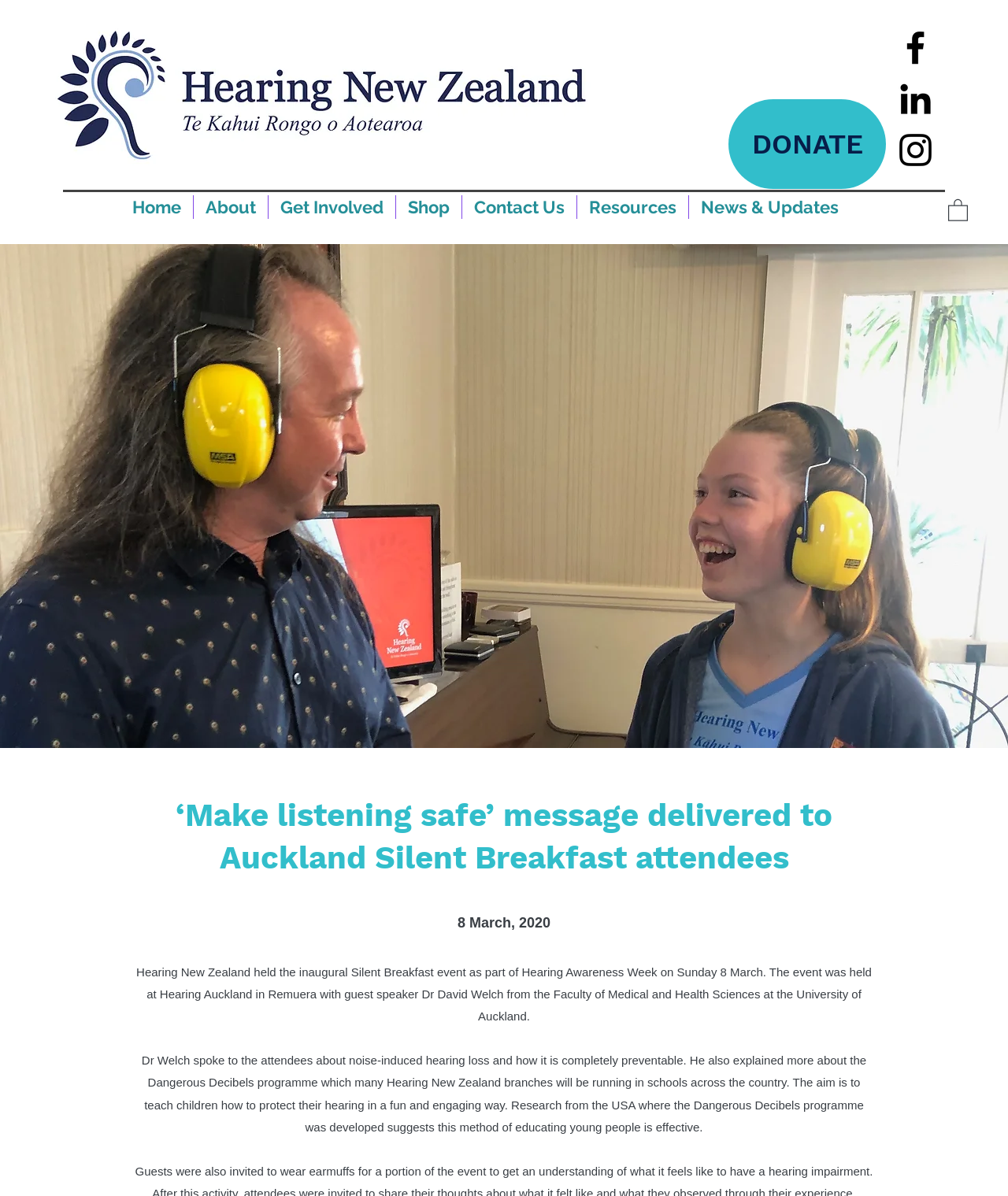What is the topic Dr. Welch spoke about at the event?
Respond to the question with a well-detailed and thorough answer.

The webpage mentions that 'Dr Welch spoke to the attendees about noise-induced hearing loss...'. This indicates that the topic Dr. Welch spoke about at the event is noise-induced hearing loss.